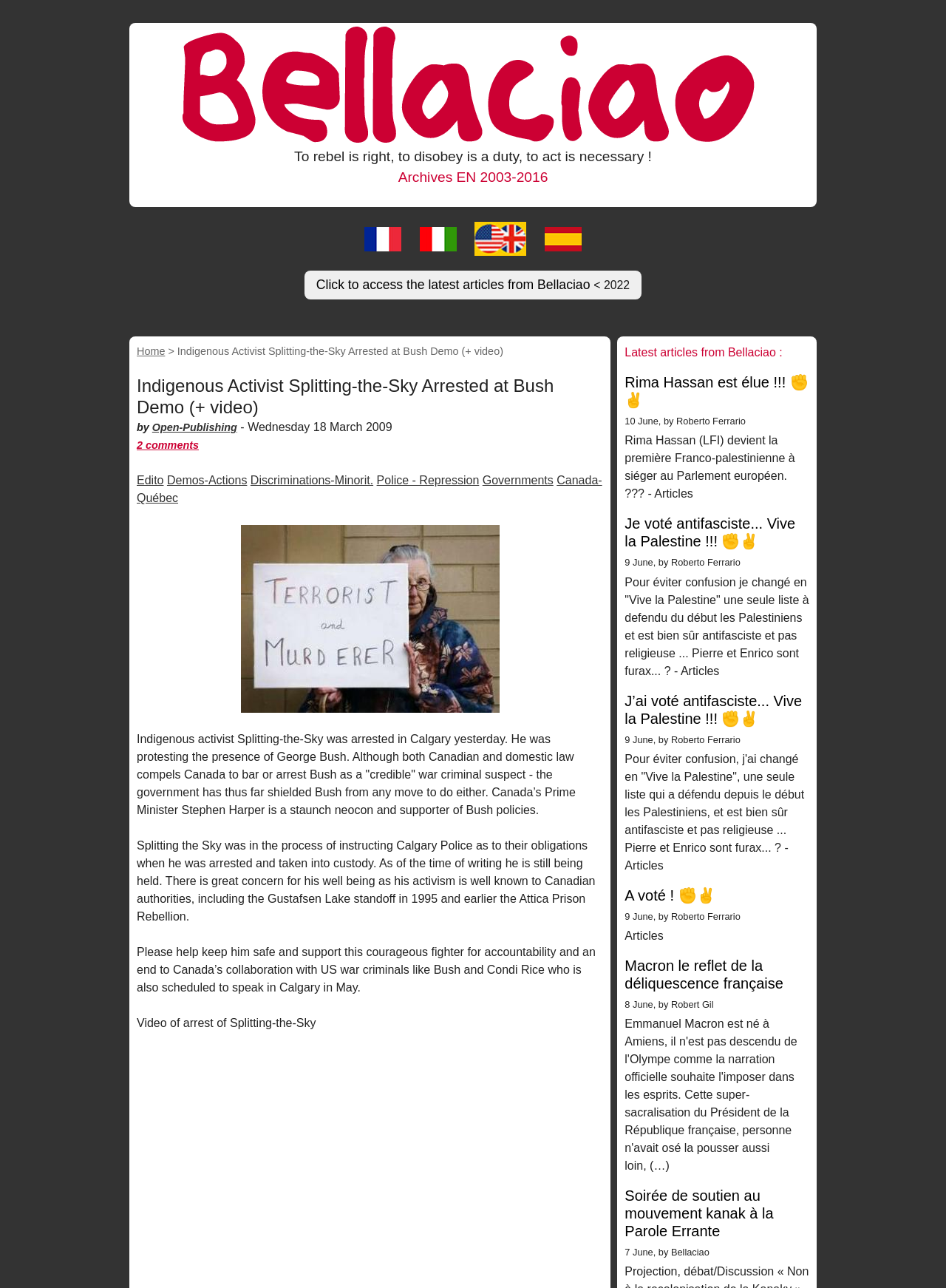Please determine the bounding box coordinates of the element's region to click for the following instruction: "Click the link to read the article 'Rima Hassan est élue!!!'".

[0.66, 0.29, 0.855, 0.318]